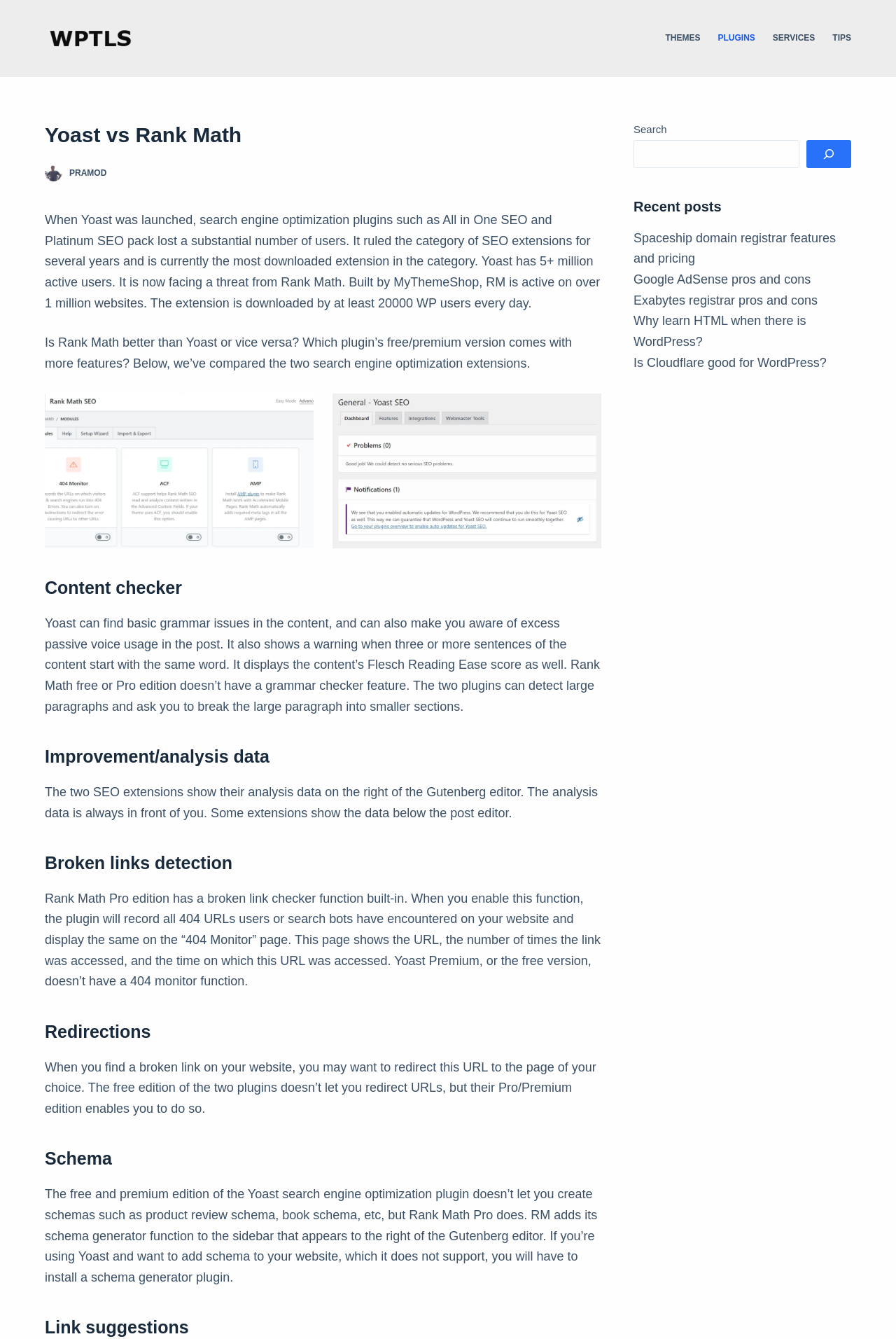Determine the bounding box coordinates of the clickable region to follow the instruction: "Click on the 'THEMES' menu item".

[0.743, 0.0, 0.791, 0.058]